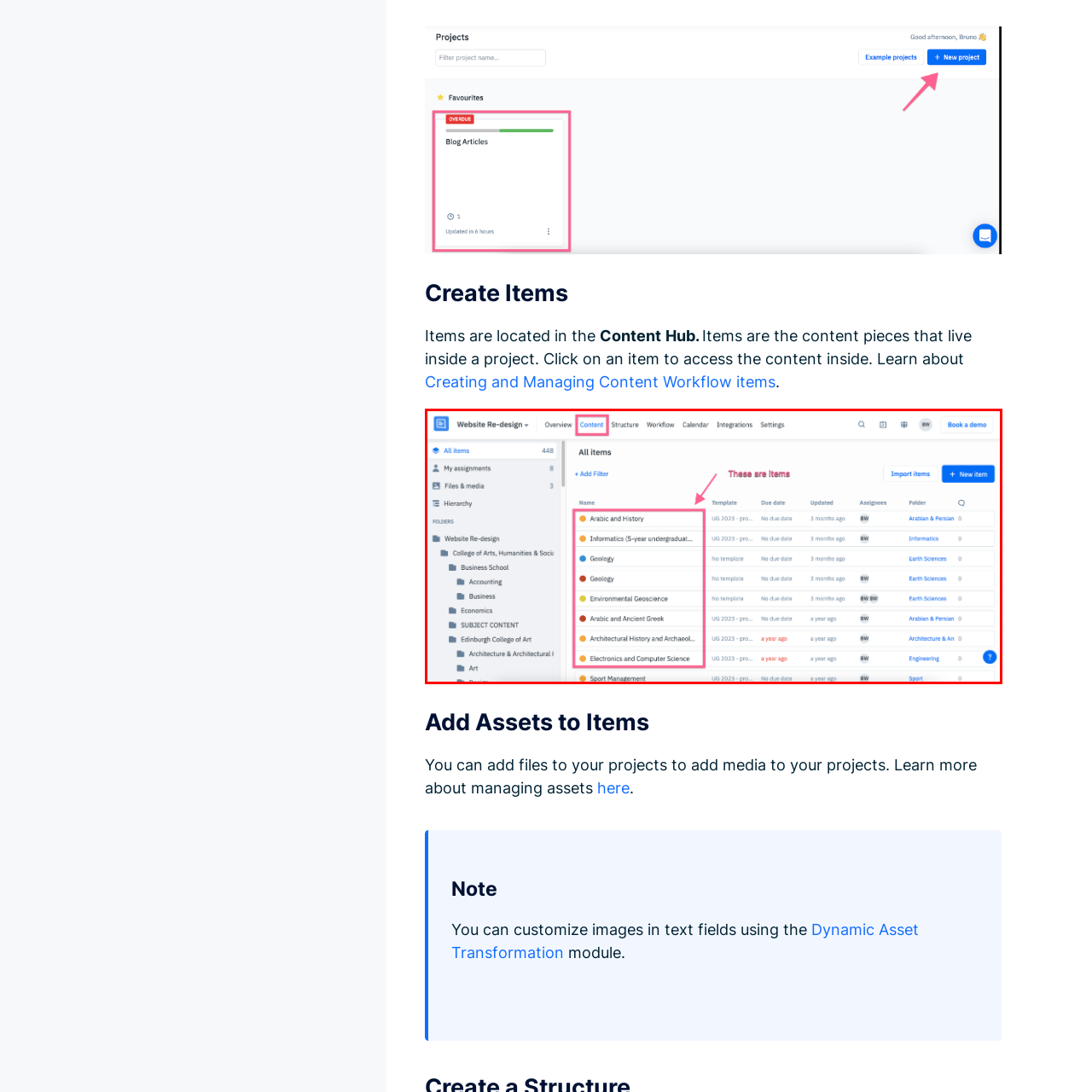Focus on the content within the red box and provide a succinct answer to this question using just one word or phrase: 
What type of items are listed?

Academic disciplines